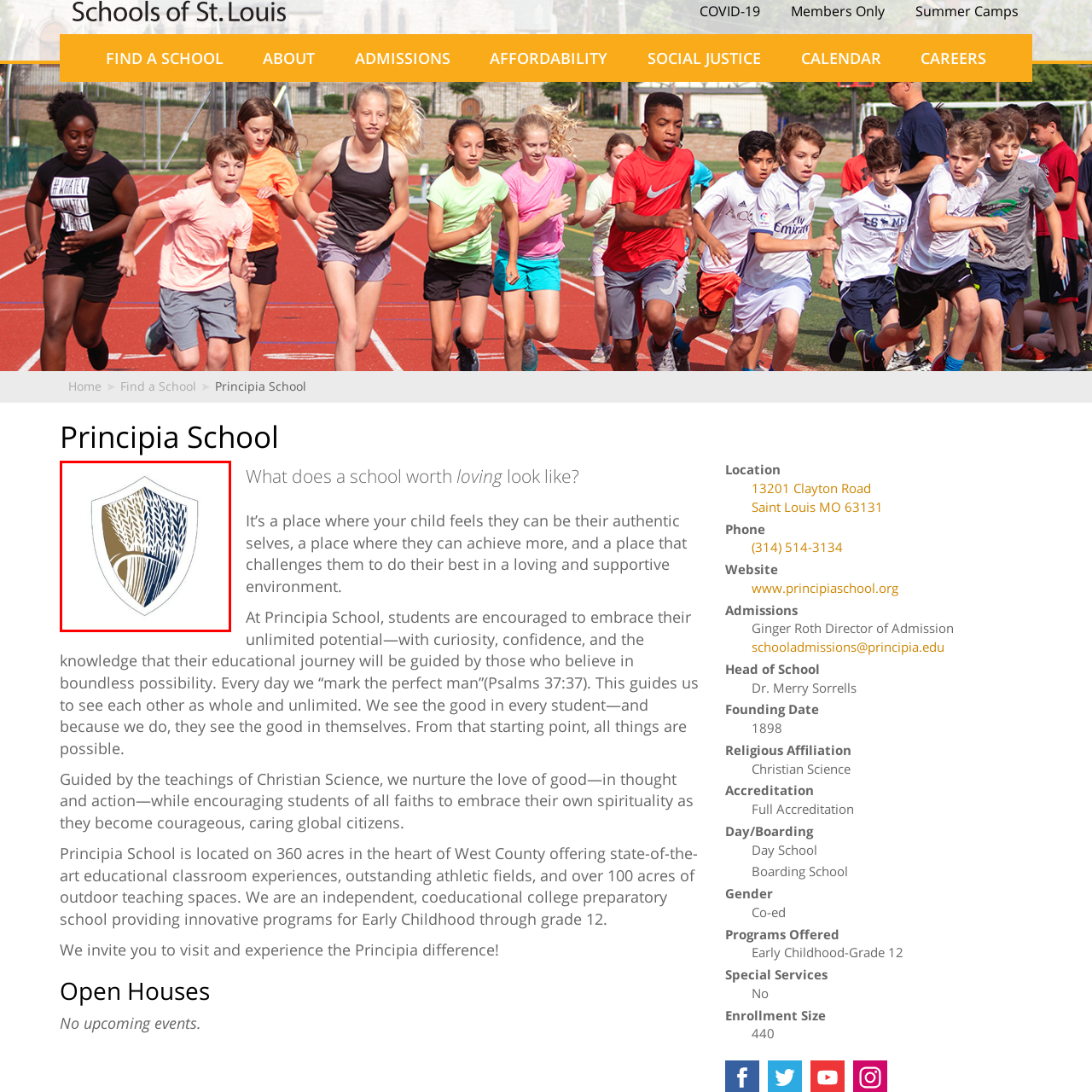Direct your attention to the red-bounded image and answer the question with a single word or phrase:
What shape encloses the logo?

Shield